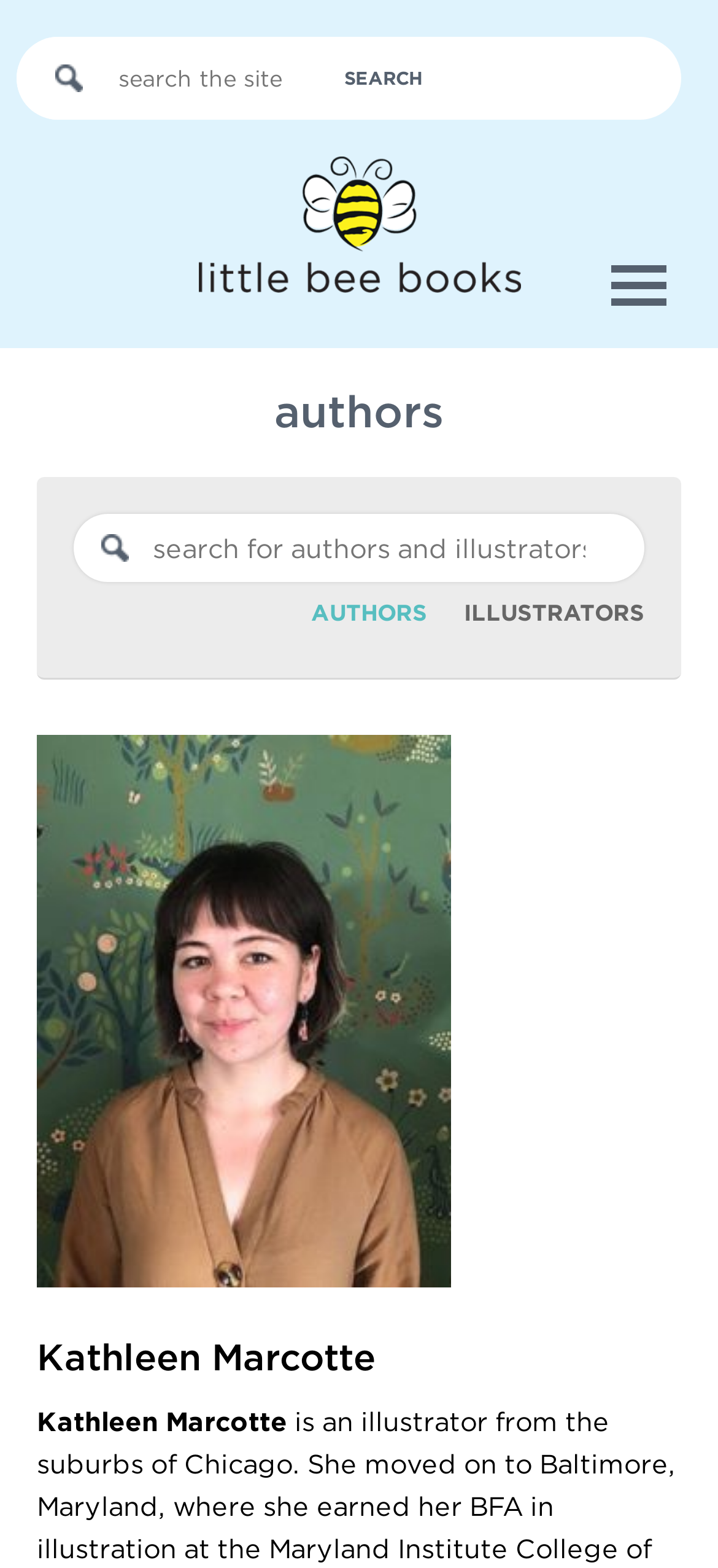Look at the image and answer the question in detail:
How many images are there on the page?

There is one image element located next to the link element at the top of the page.